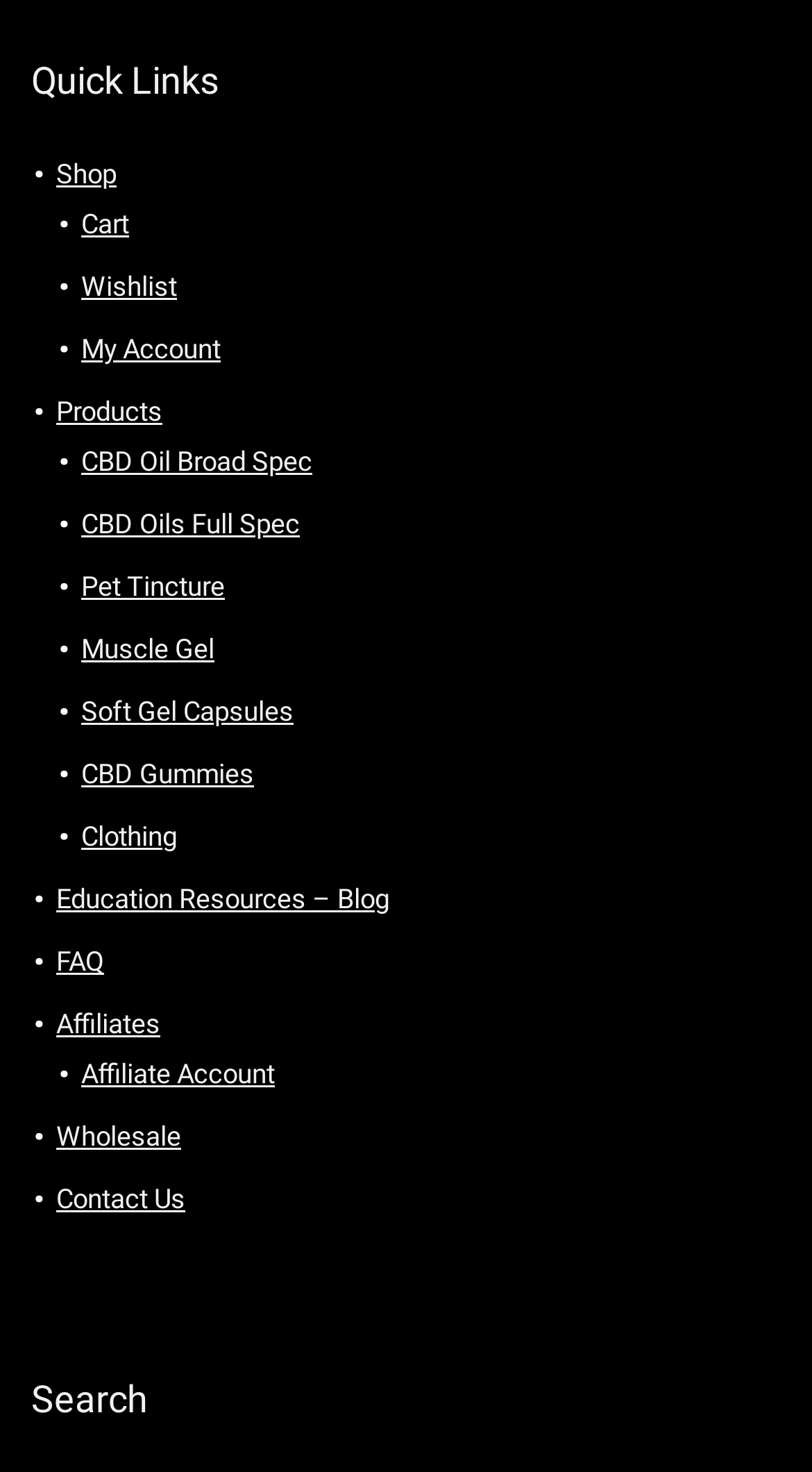Specify the bounding box coordinates of the area to click in order to execute this command: 'view products'. The coordinates should consist of four float numbers ranging from 0 to 1, and should be formatted as [left, top, right, bottom].

[0.069, 0.269, 0.2, 0.29]